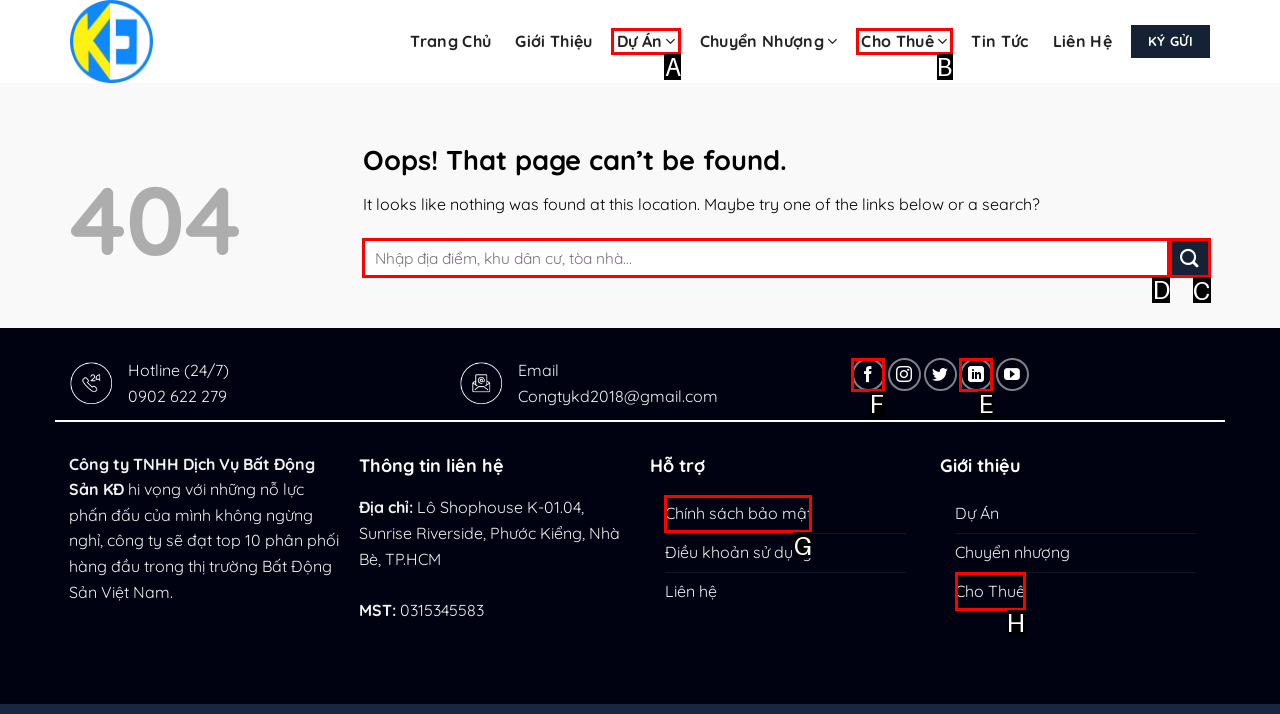Indicate which UI element needs to be clicked to fulfill the task: Follow on Facebook
Answer with the letter of the chosen option from the available choices directly.

F